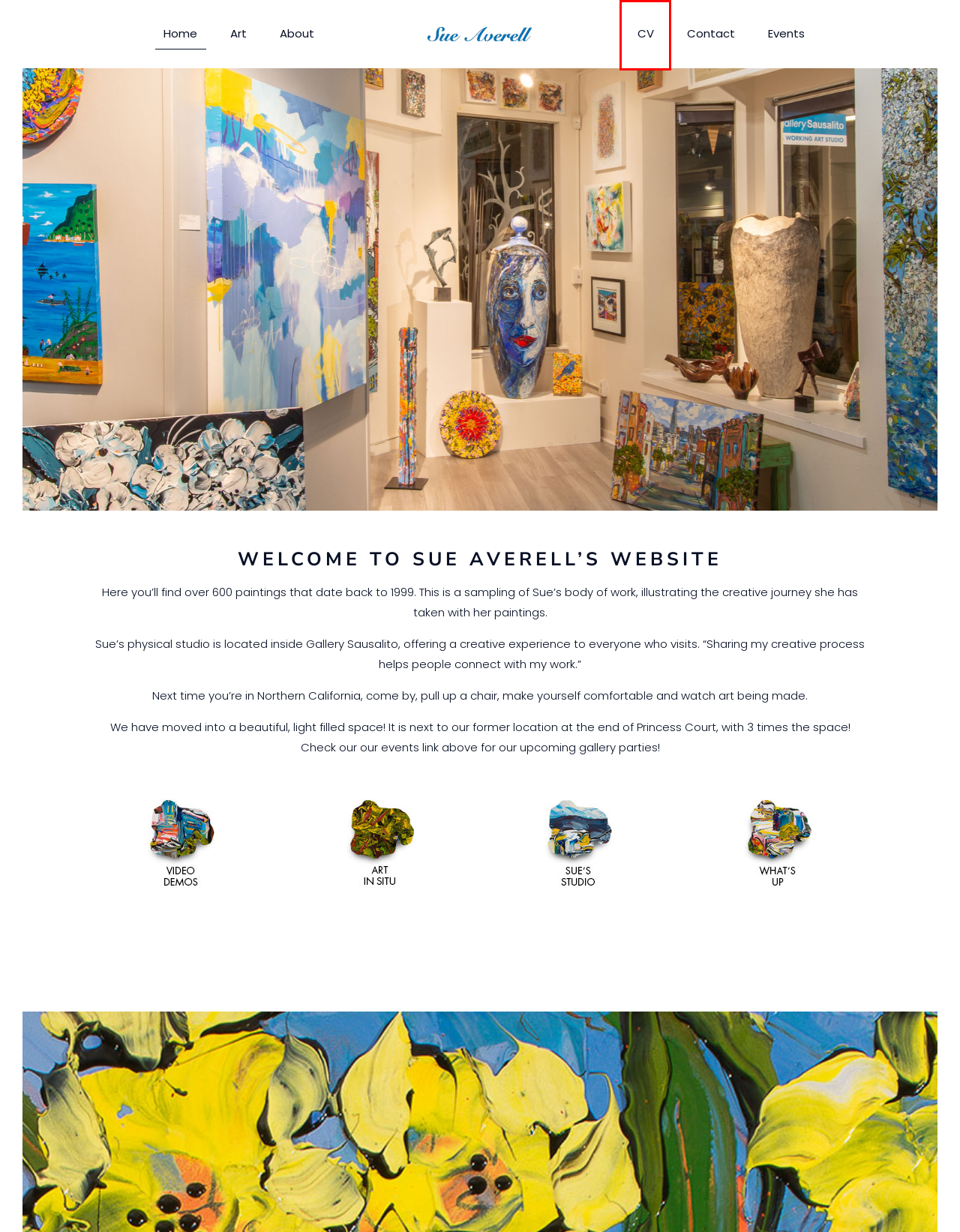Analyze the webpage screenshot with a red bounding box highlighting a UI element. Select the description that best matches the new webpage after clicking the highlighted element. Here are the options:
A. CV – Sue Averell Sausalito Artist
B. Art in Situ – Sue Averell Sausalito Artist
C. Art – Sue Averell Sausalito Artist
D. Events – Sue Averell Sausalito Artist
E. Video Demos – Sue Averell Sausalito Artist
F. Sue’s Studio – Sue Averell Sausalito Artist
G. About – Sue Averell Sausalito Artist
H. Contact – Sue Averell Sausalito Artist

A